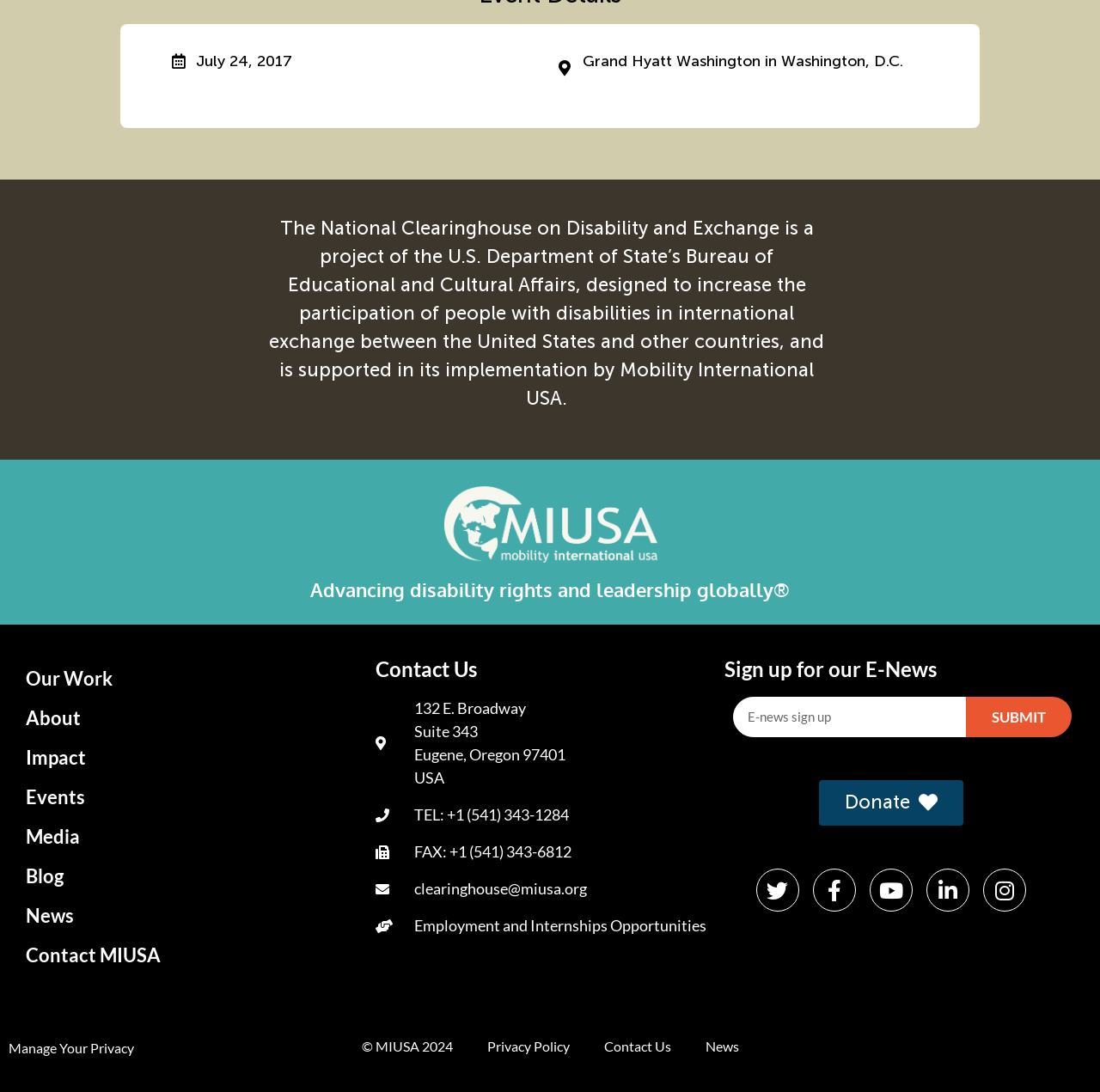Please identify the bounding box coordinates of the element on the webpage that should be clicked to follow this instruction: "Click on 'Twitter'". The bounding box coordinates should be given as four float numbers between 0 and 1, formatted as [left, top, right, bottom].

[0.687, 0.796, 0.726, 0.835]